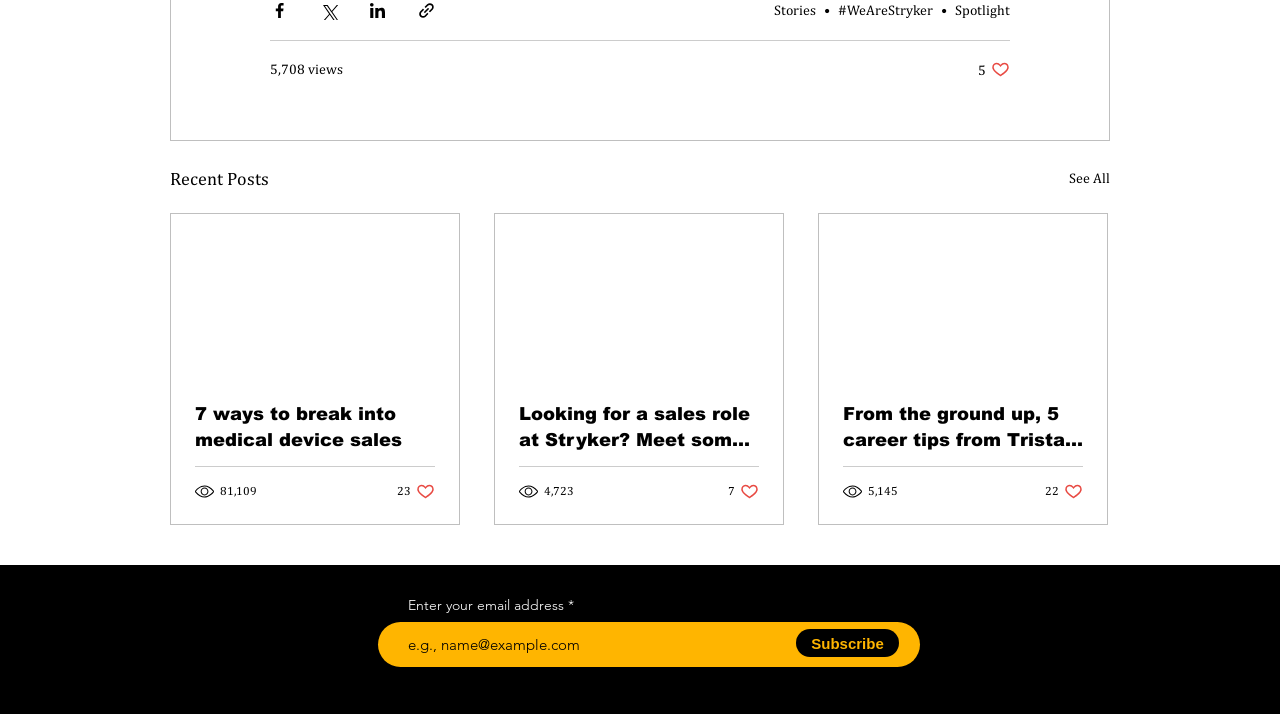Please look at the image and answer the question with a detailed explanation: What is the function of the textbox?

The textbox is used to enter an email address, as indicated by the placeholder text 'Enter your email address *'. This is likely for subscription or newsletter purposes.